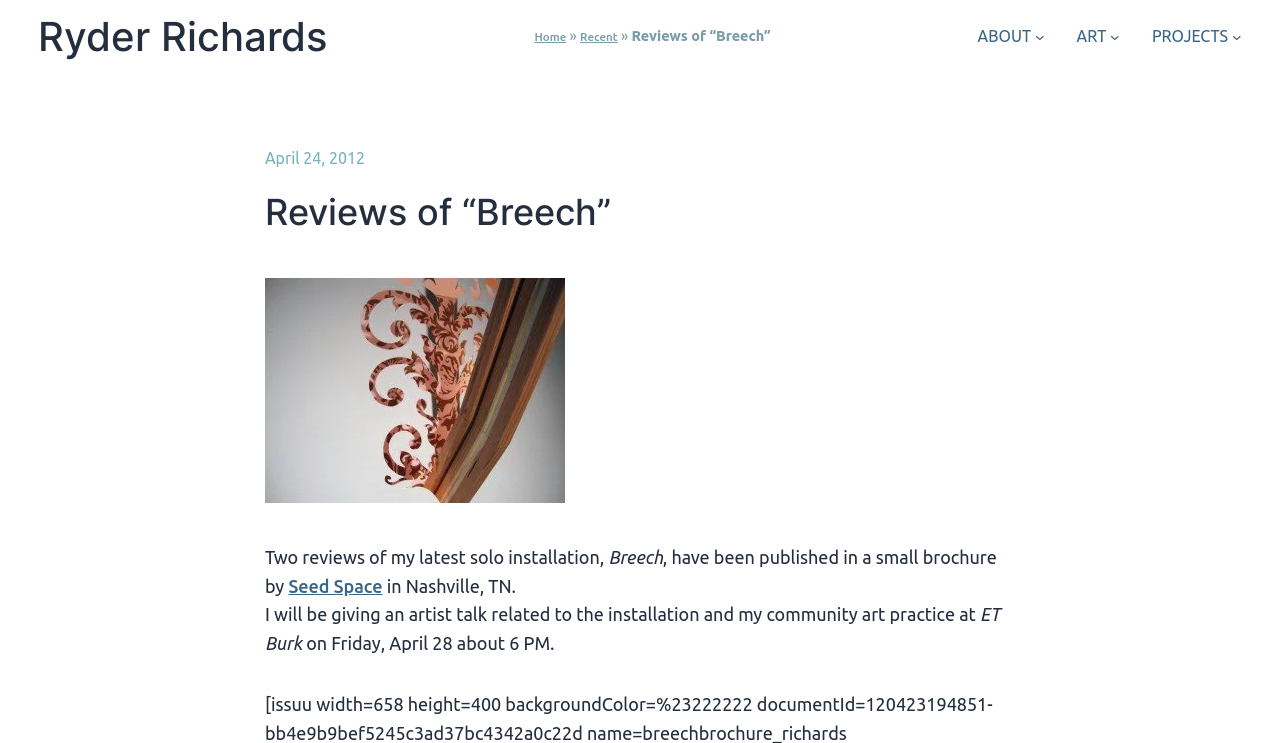Highlight the bounding box coordinates of the region I should click on to meet the following instruction: "Click the FEATURES link".

None